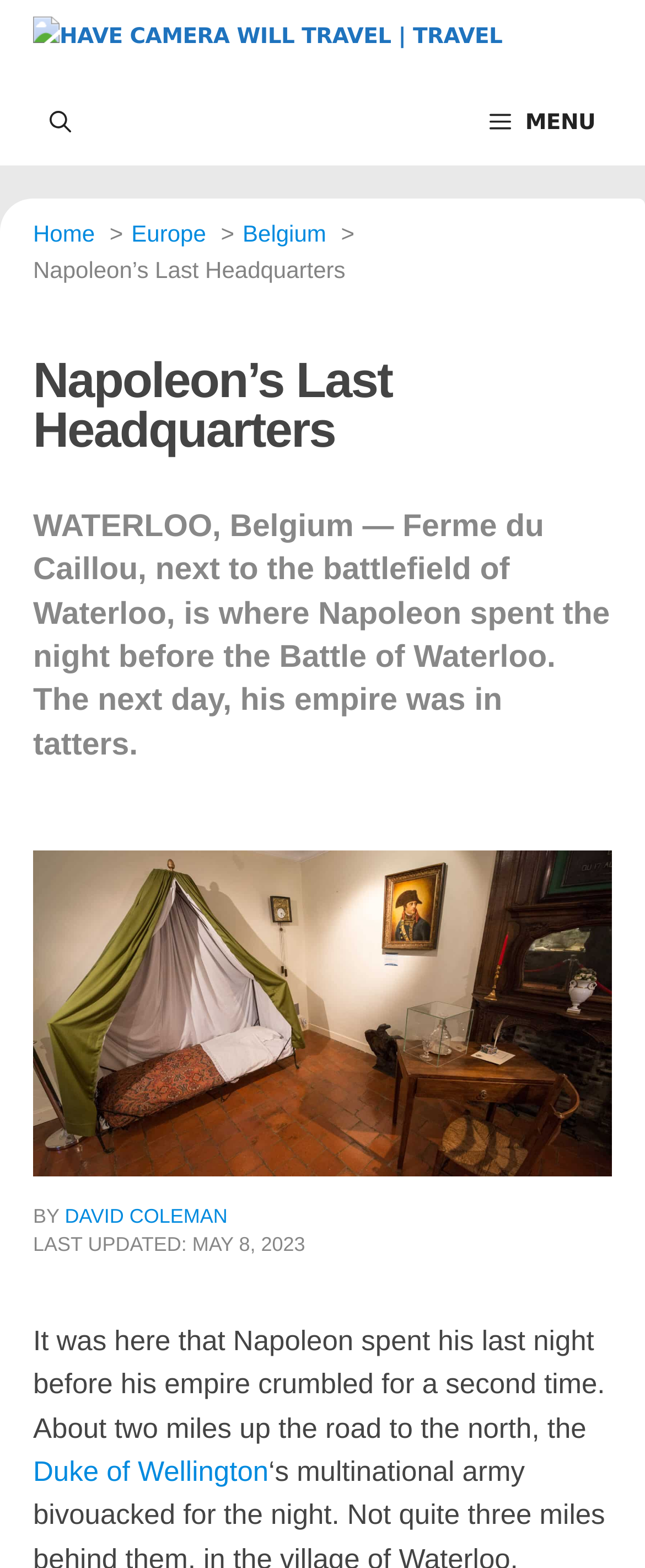Specify the bounding box coordinates of the region I need to click to perform the following instruction: "Read about the Duke of Wellington". The coordinates must be four float numbers in the range of 0 to 1, i.e., [left, top, right, bottom].

[0.051, 0.929, 0.416, 0.949]